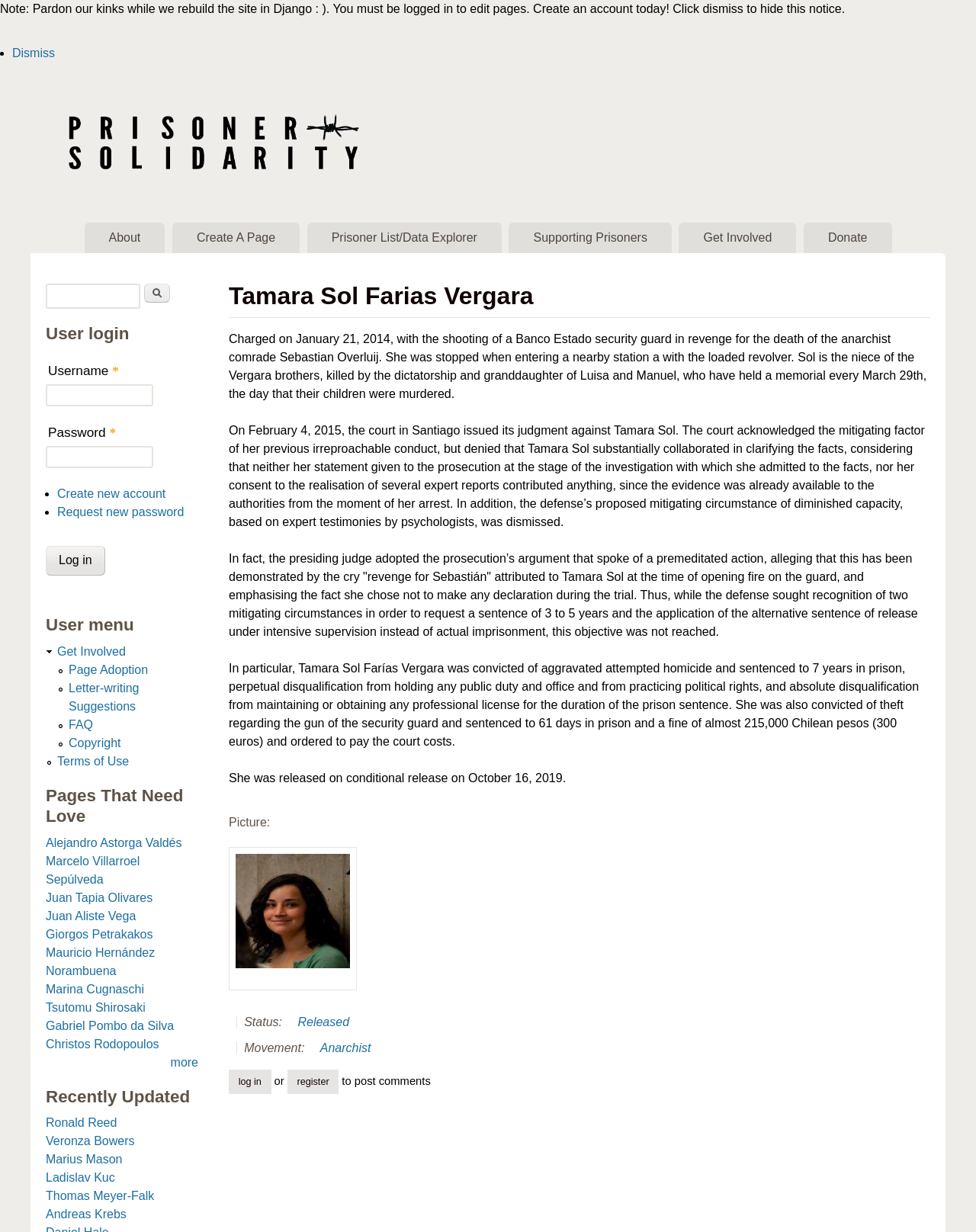Please find the bounding box coordinates of the element that you should click to achieve the following instruction: "View Tamara Sol Farias Vergara's information". The coordinates should be presented as four float numbers between 0 and 1: [left, top, right, bottom].

[0.234, 0.23, 0.953, 0.25]